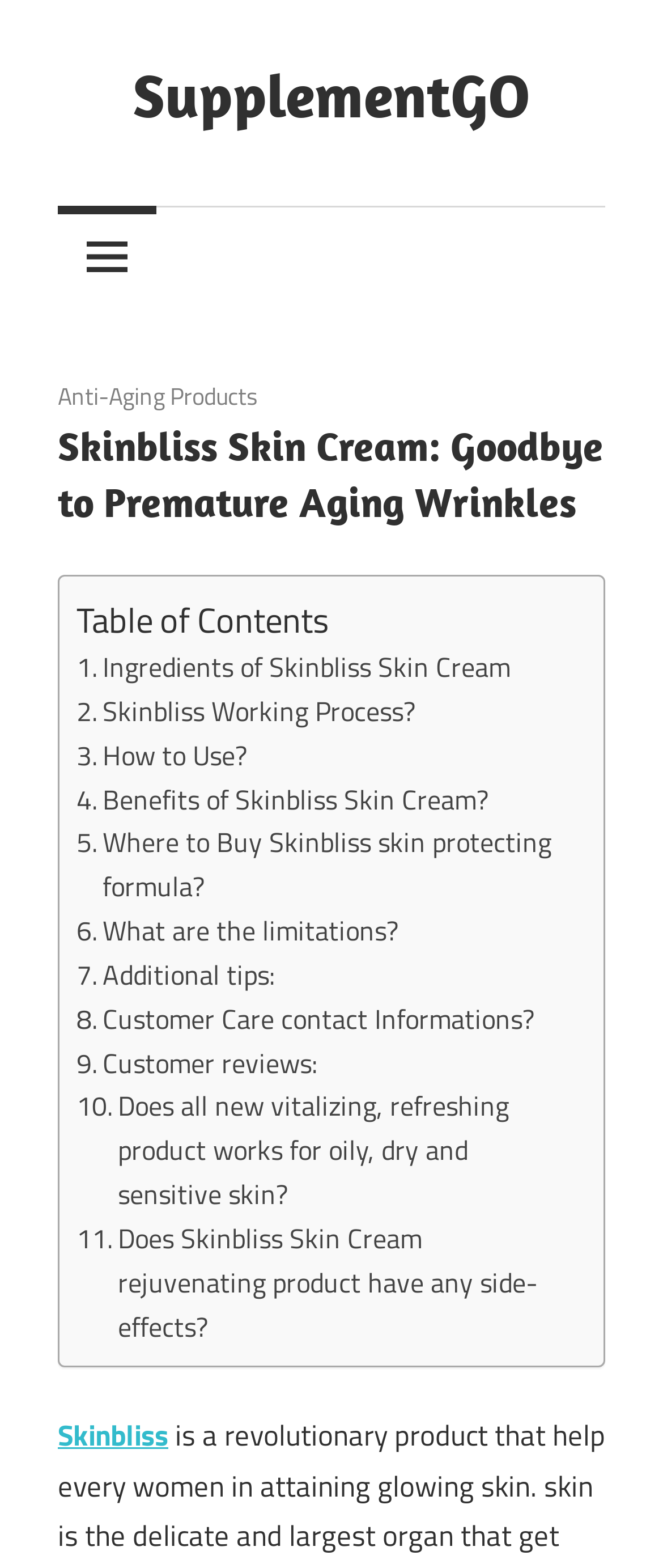How many links are in the table of contents?
Answer the question using a single word or phrase, according to the image.

11